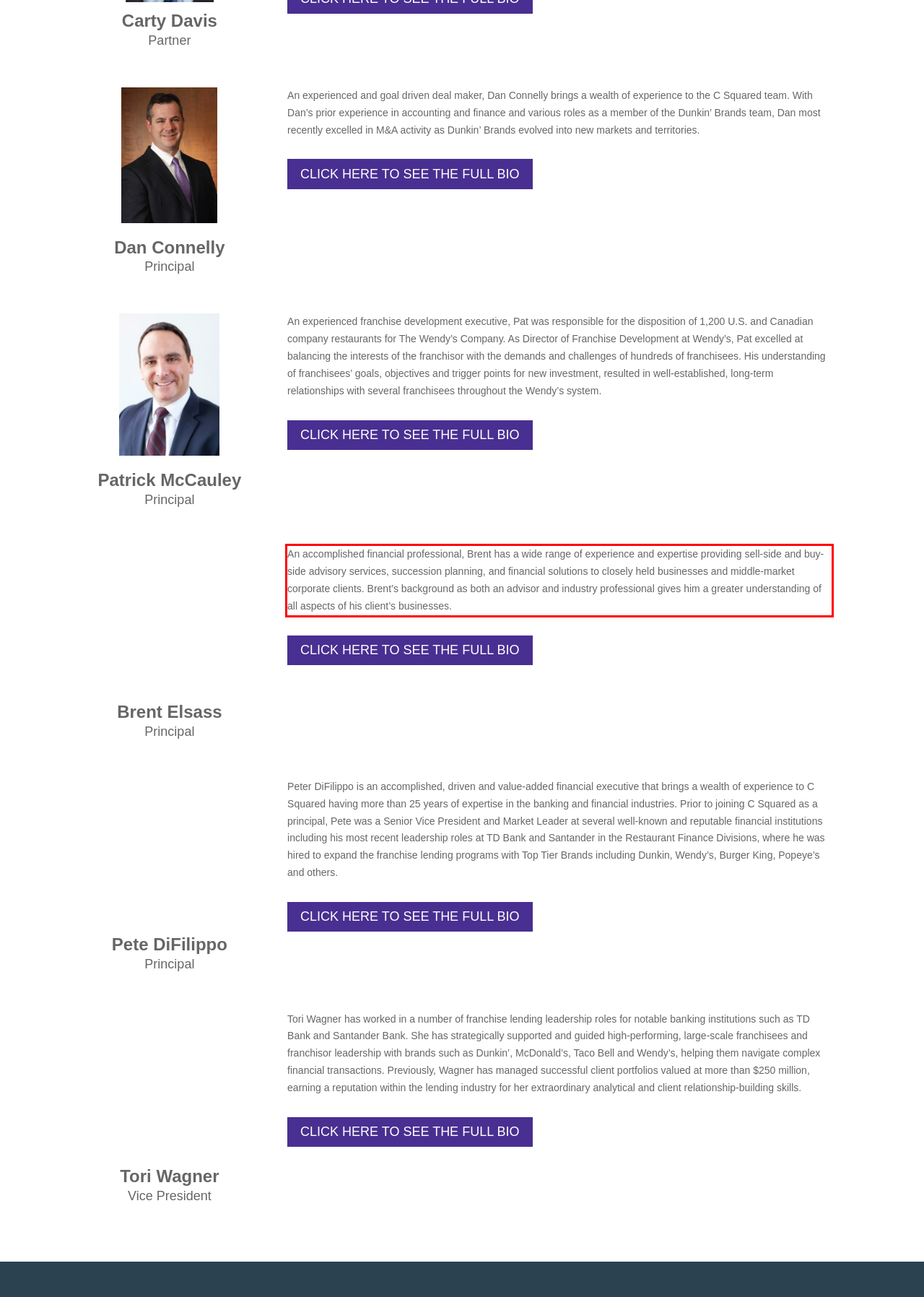Examine the webpage screenshot, find the red bounding box, and extract the text content within this marked area.

An accomplished financial professional, Brent has a wide range of experience and expertise providing sell-side and buy-side advisory services, succession planning, and financial solutions to closely held businesses and middle-market corporate clients. Brent’s background as both an advisor and industry professional gives him a greater understanding of all aspects of his client’s businesses.